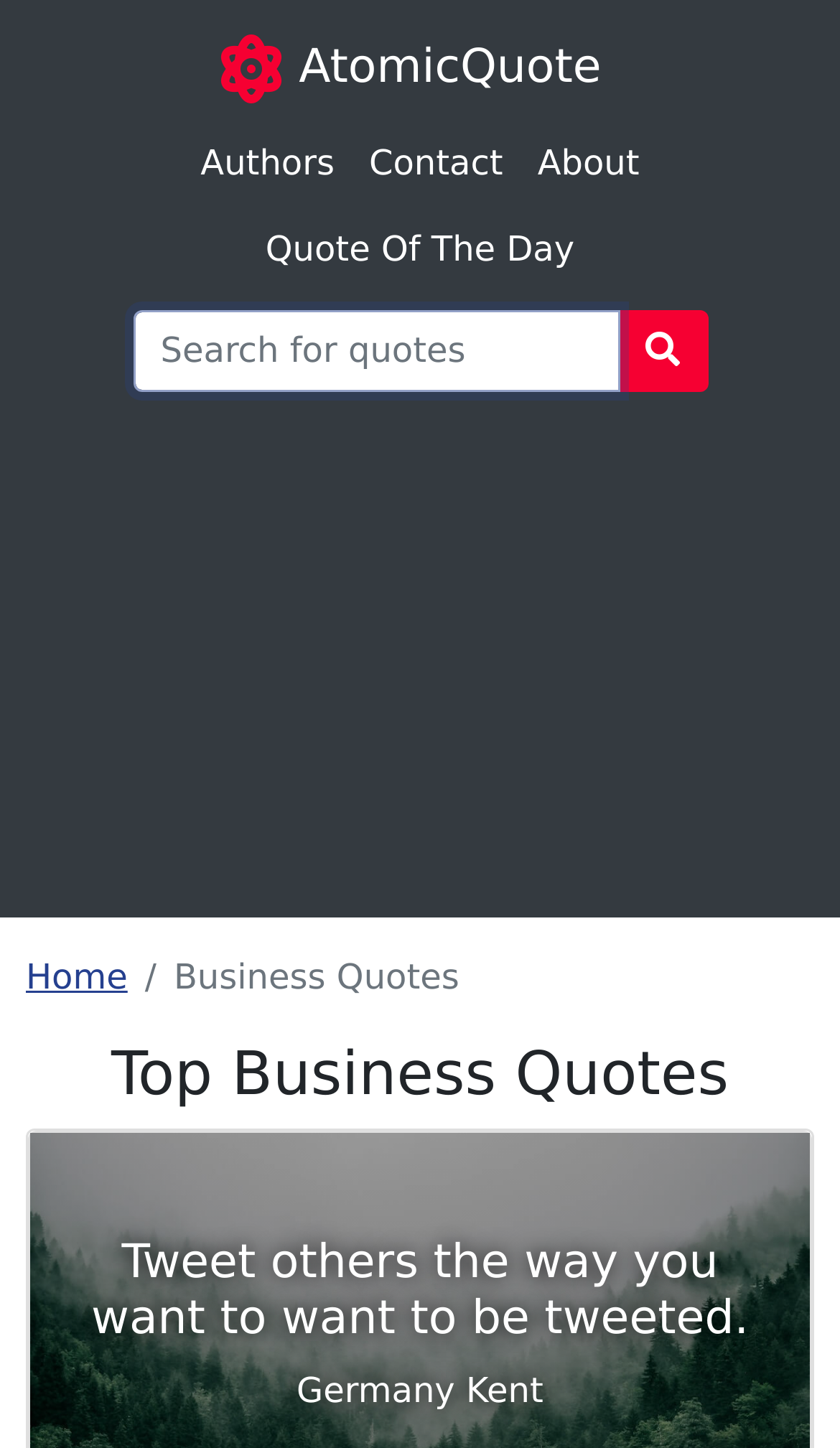Determine the bounding box coordinates for the region that must be clicked to execute the following instruction: "Read the article about 'Why PCAs are a Valuable Tool for Investors and Lenders'".

None